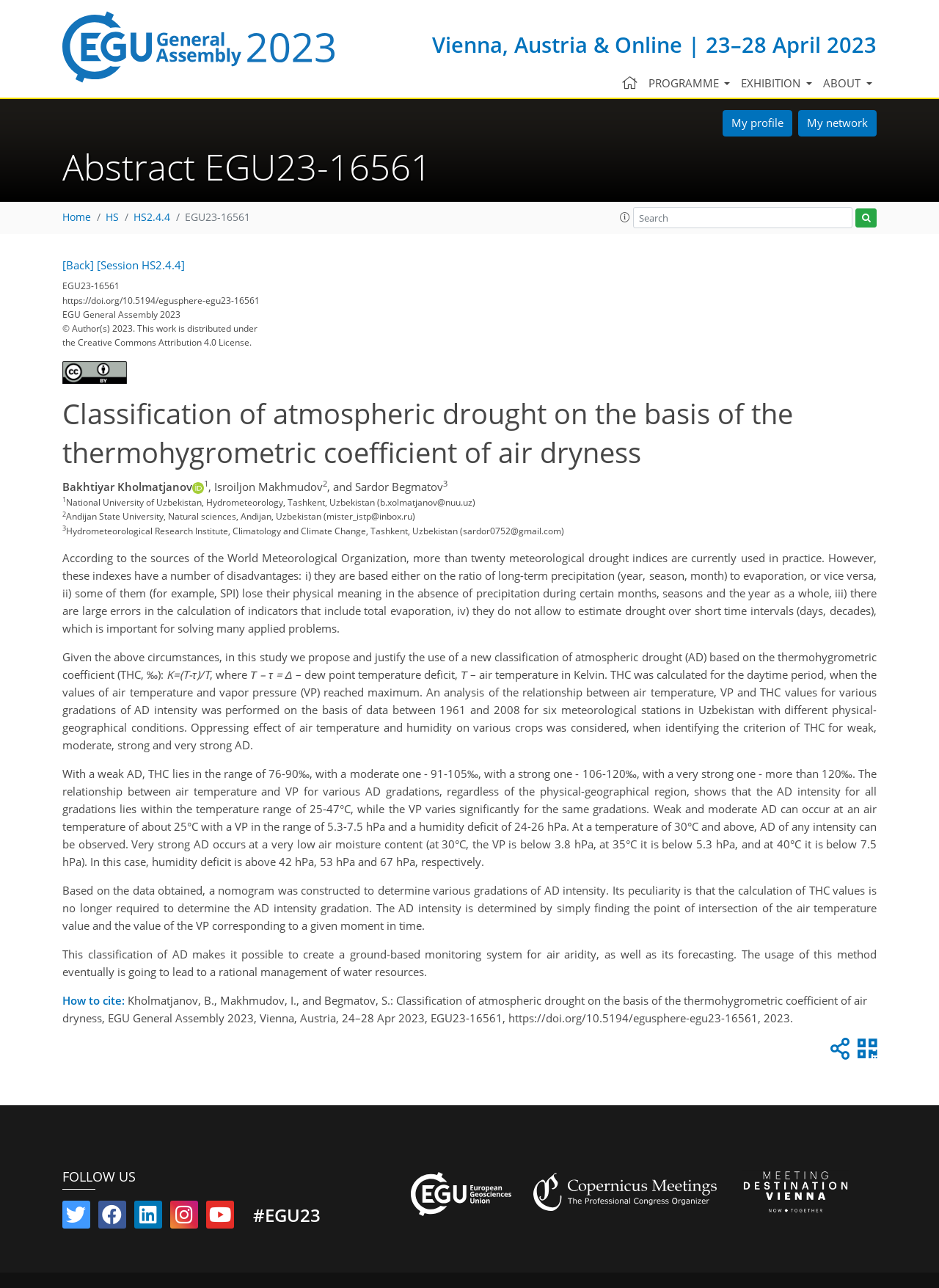Where will the EGU General Assembly 2023 be held?
Kindly offer a comprehensive and detailed response to the question.

The location of the EGU General Assembly 2023 can be found at the top of the webpage, which is 'Vienna, Austria & Online | 23–28 April 2023'.